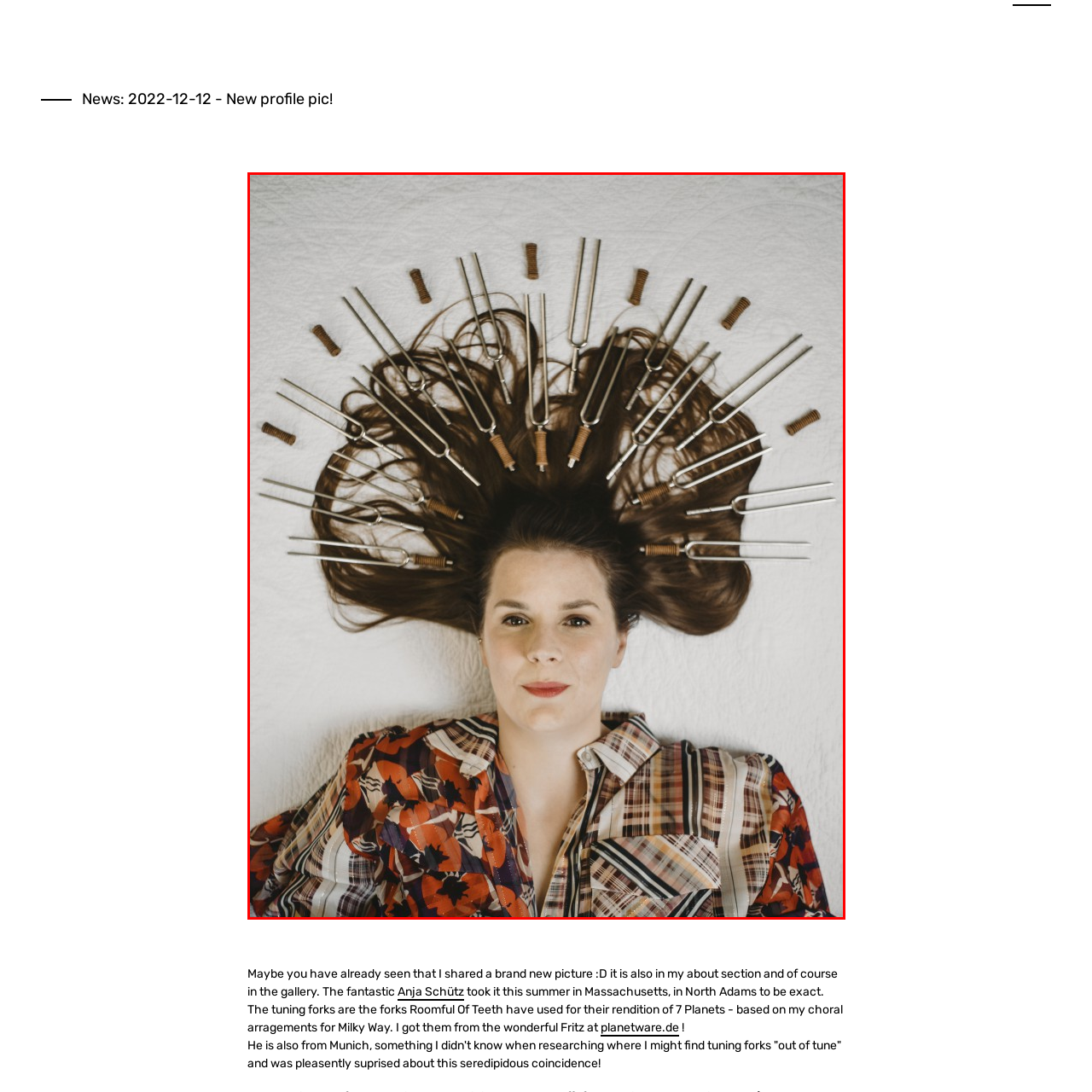Inspect the area within the red bounding box and elaborate on the following question with a detailed answer using the image as your reference: What is arranged around the woman's head?

The caption describes the scene as having tuning forks arranged around the woman's head in a sun-like pattern. This arrangement adds an artistic flair to the image and creates a visually captivating scene.